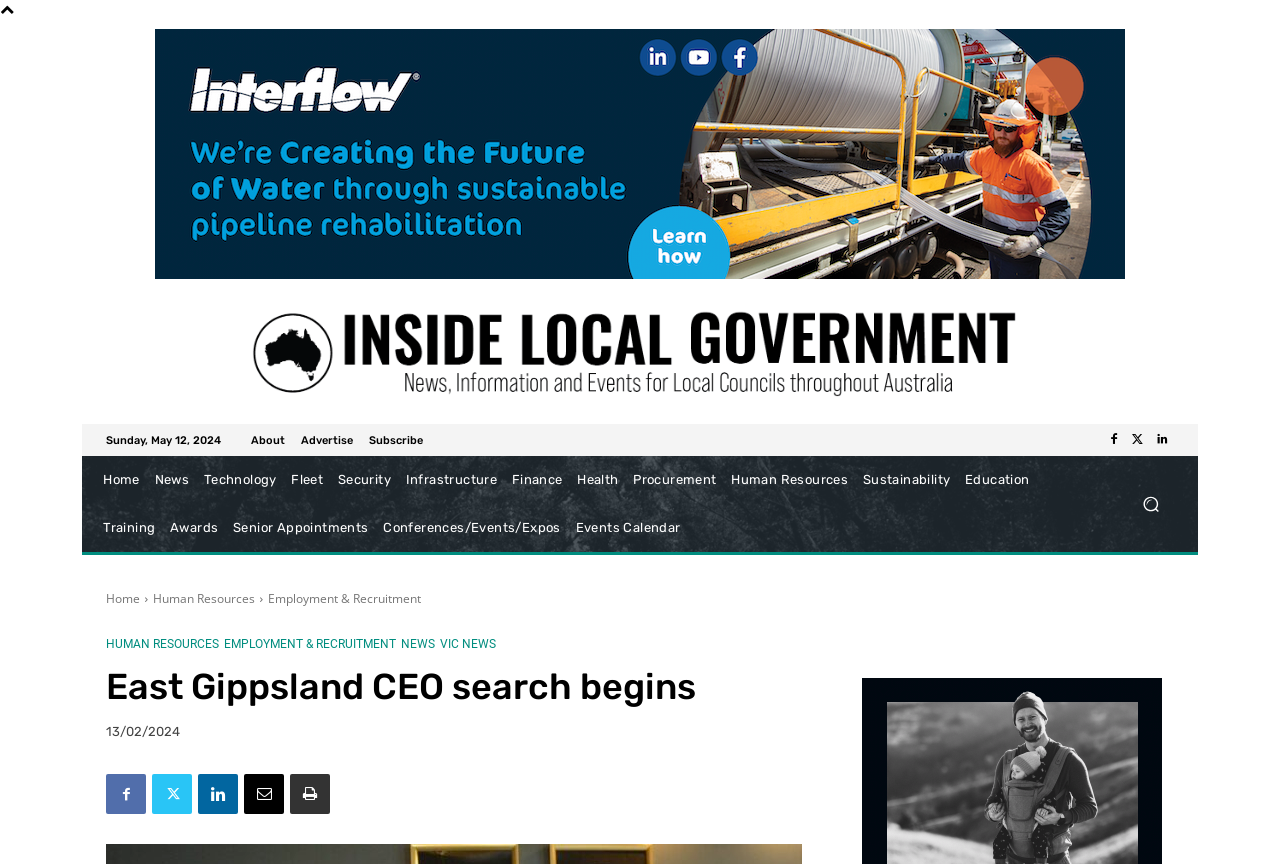Please locate the bounding box coordinates for the element that should be clicked to achieve the following instruction: "Click the logo". Ensure the coordinates are given as four float numbers between 0 and 1, i.e., [left, top, right, bottom].

[0.083, 0.332, 0.917, 0.479]